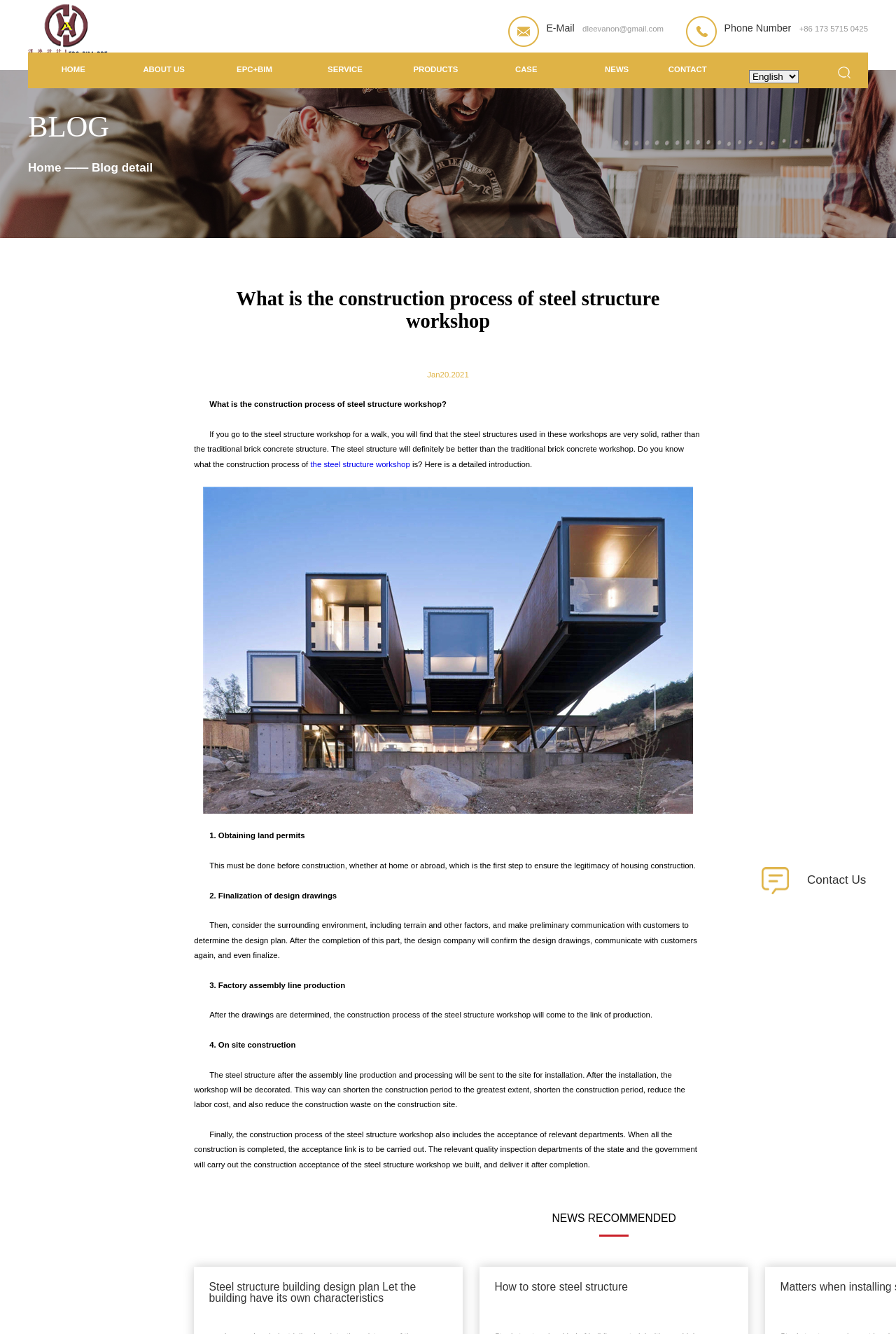What is the benefit of using steel structures in workshops?
Using the image provided, answer with just one word or phrase.

Better than traditional brick concrete